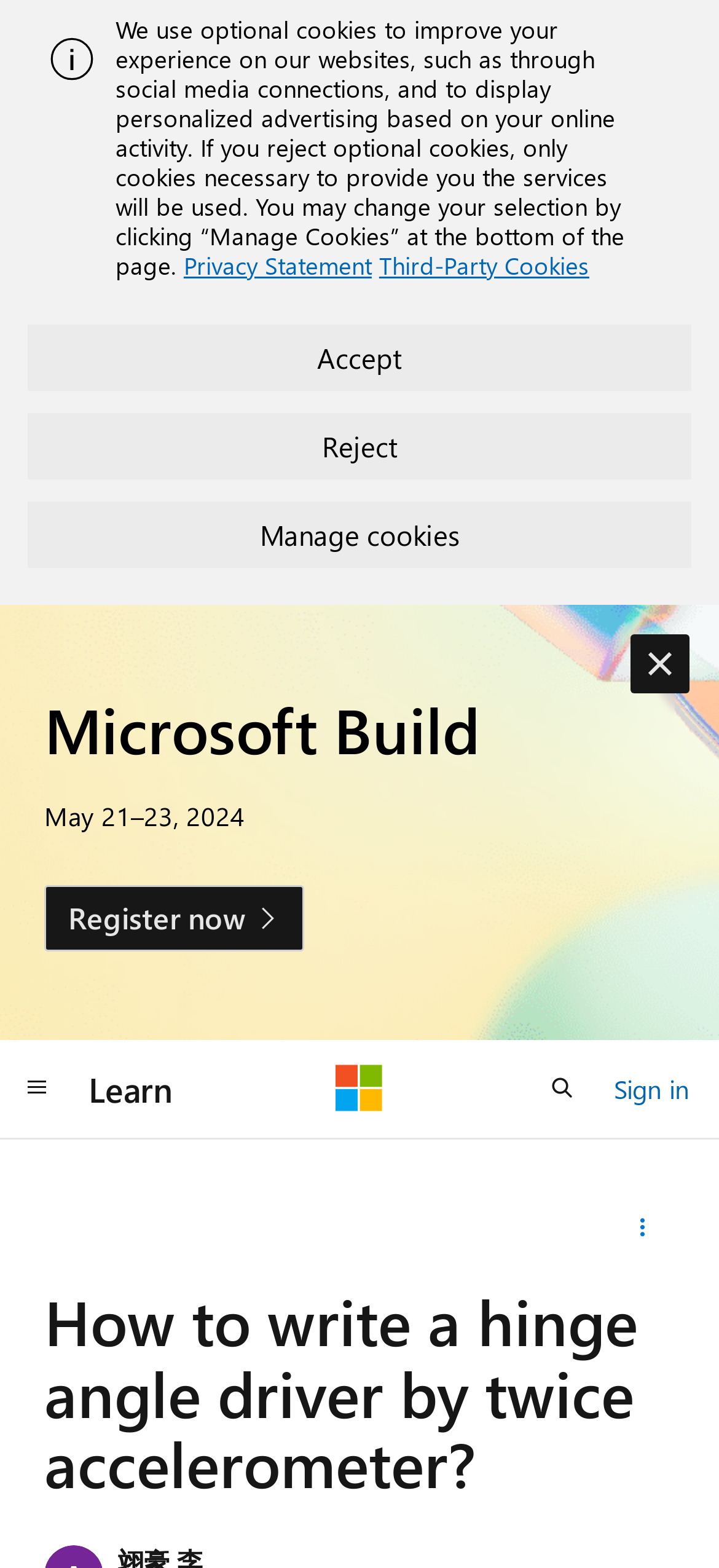Refer to the image and answer the question with as much detail as possible: What is the event mentioned on the webpage?

I found the answer by looking at the heading 'Microsoft Build' on the webpage, which is accompanied by a date 'May 21–23, 2024', indicating that it's an event.